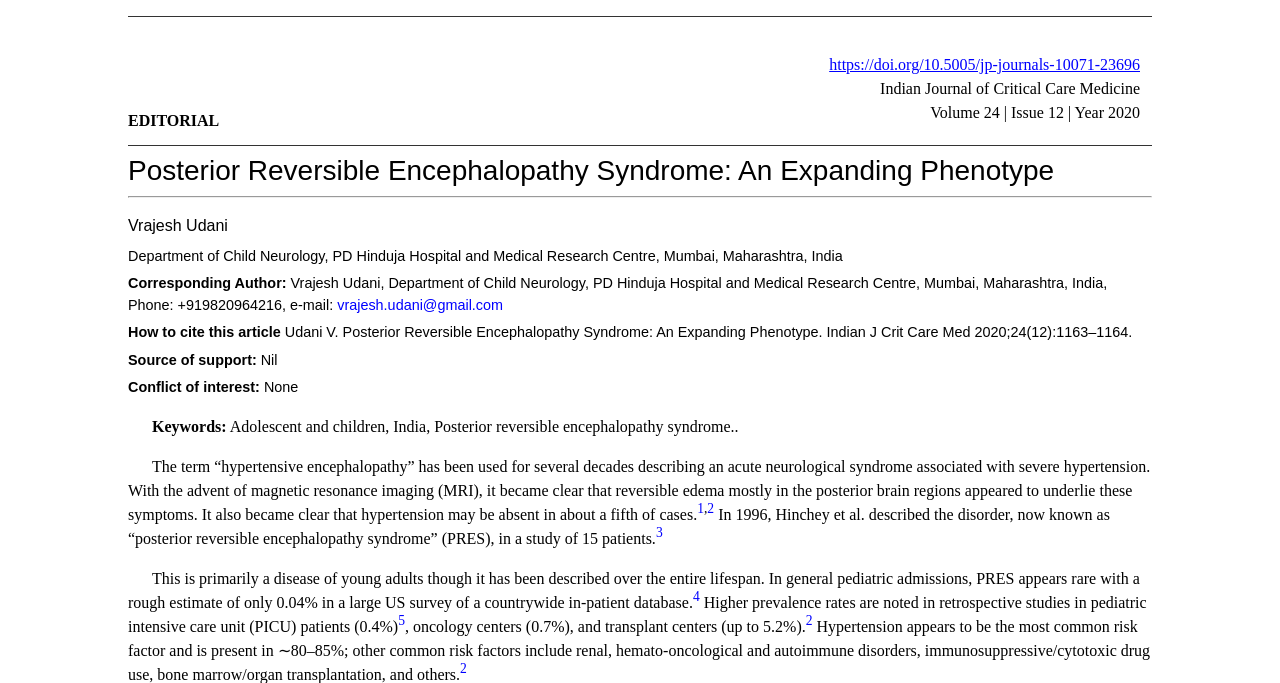Provide your answer in a single word or phrase: 
What is the keyword mentioned in the article?

Posterior reversible encephalopathy syndrome